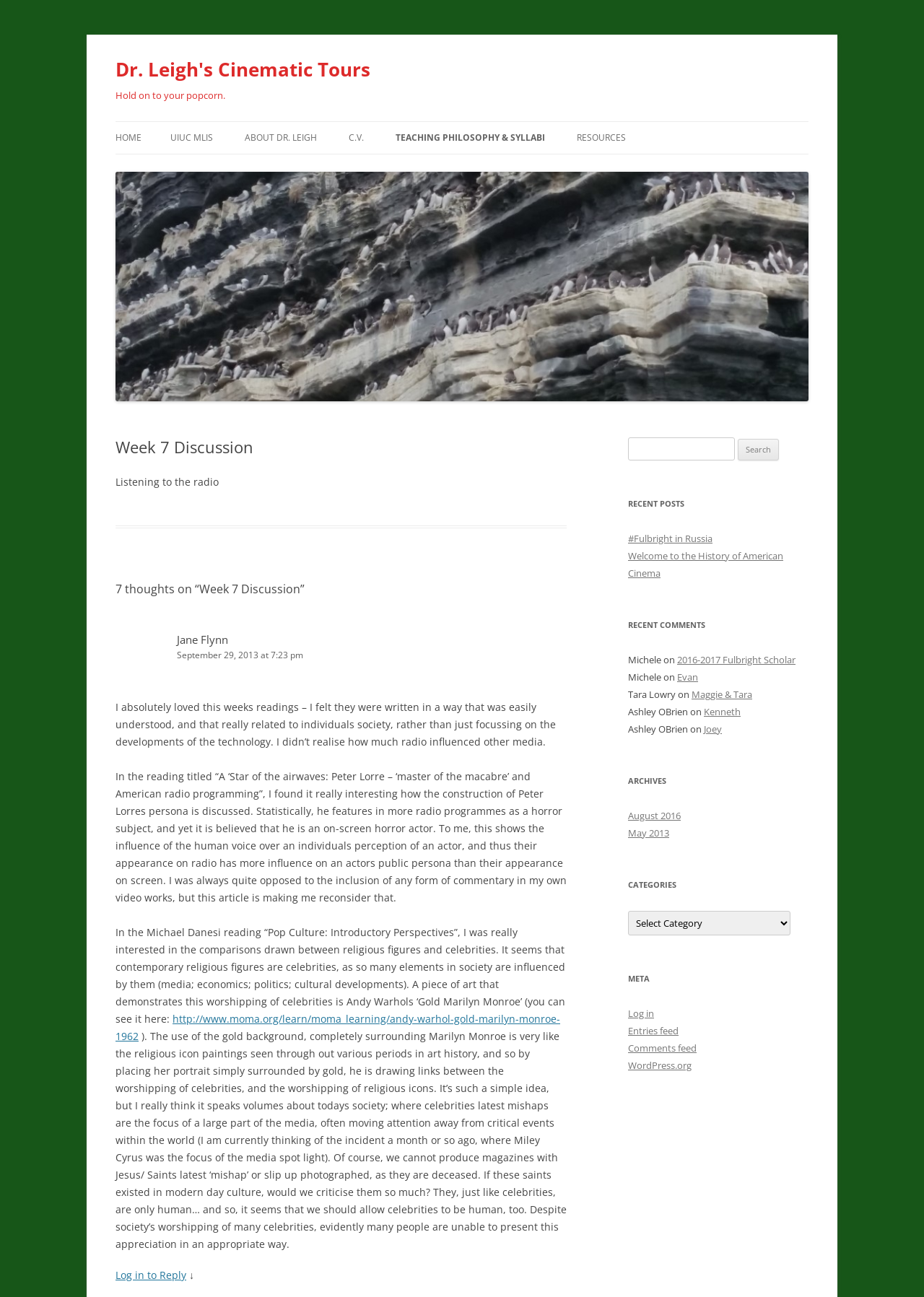Using details from the image, please answer the following question comprehensively:
How many weeks of discussion are listed on the webpage?

By looking at the link elements with text starting with 'WEEK', we can see that there are at least 15 weeks of discussion listed on the webpage, ranging from Week 2 to Week 15.